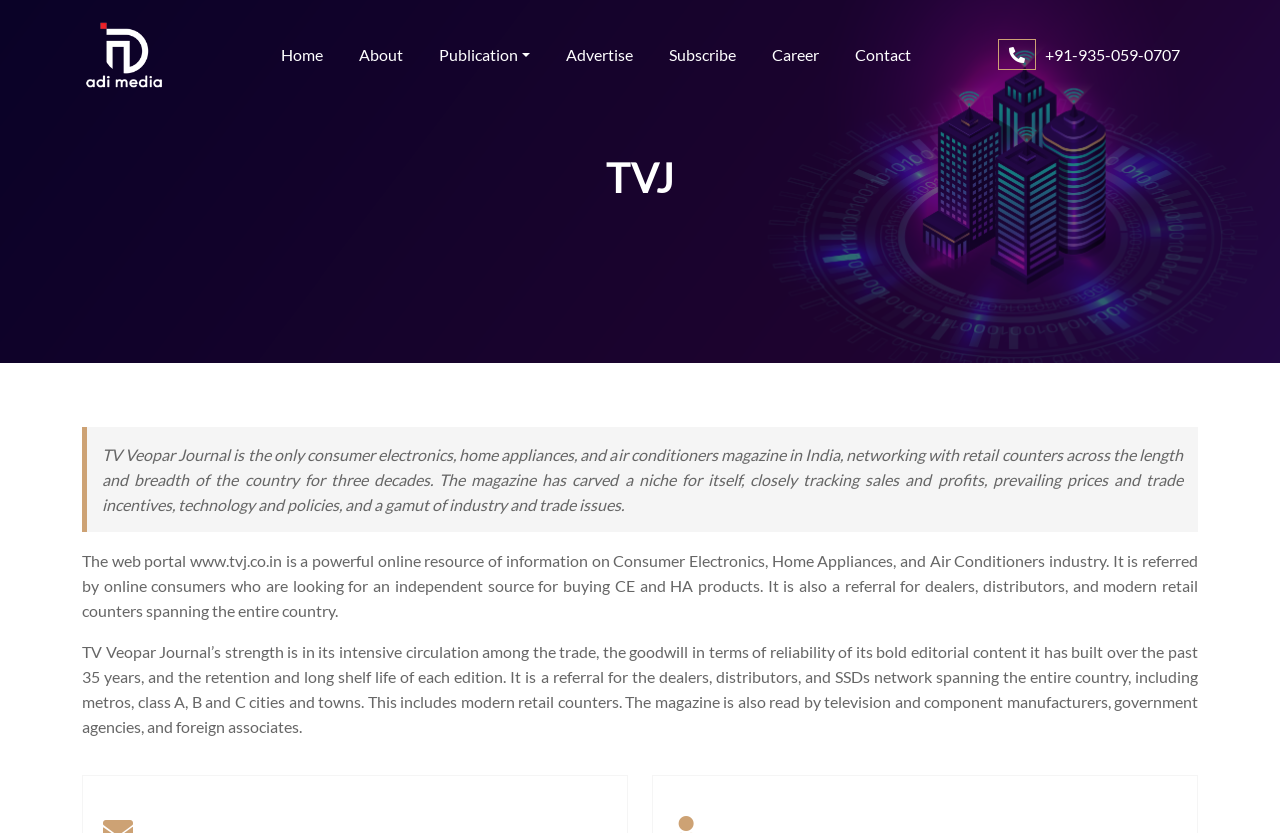Answer this question using a single word or a brief phrase:
What is the name of the magazine?

TV Veopar Journal